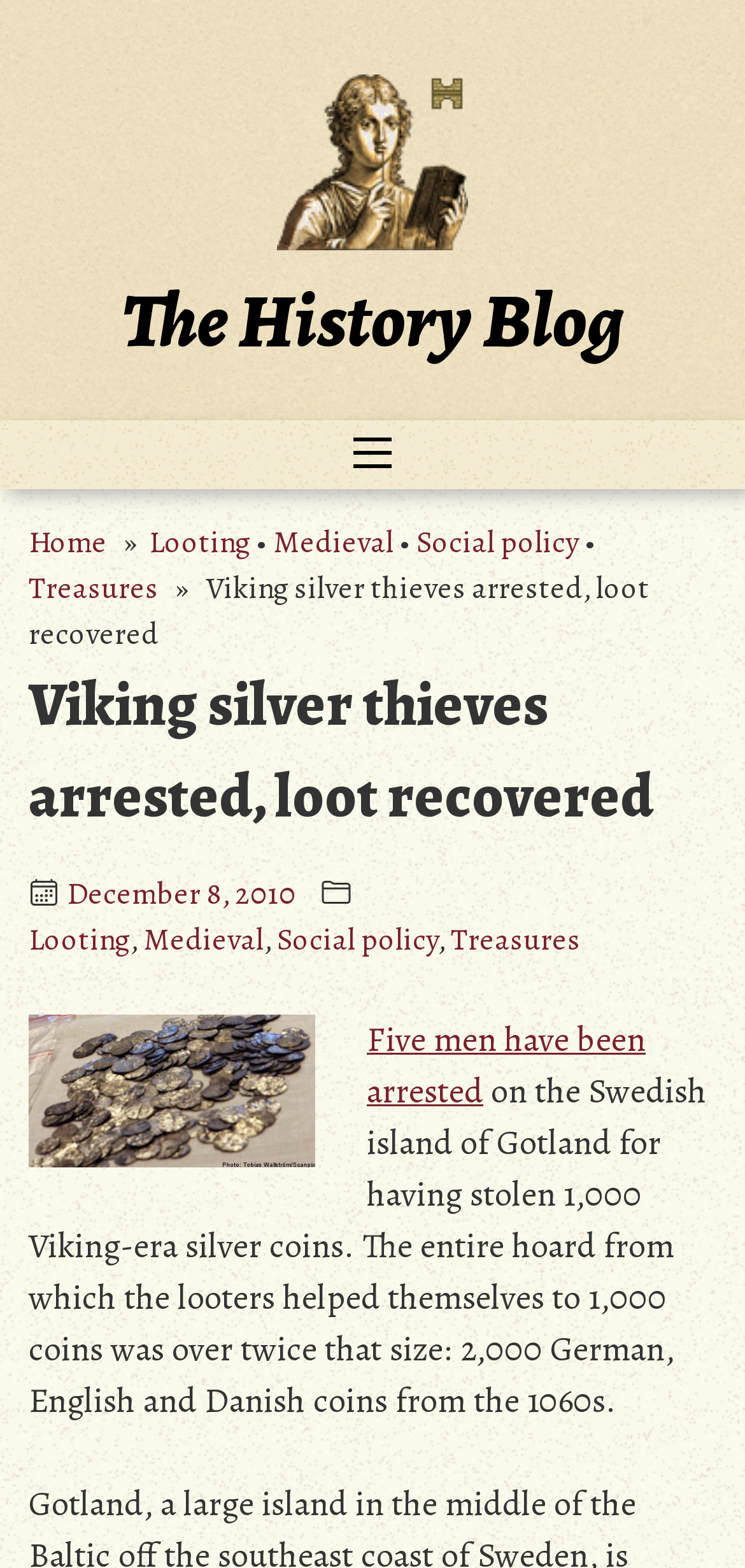Where were the Viking silver thieves arrested?
We need a detailed and exhaustive answer to the question. Please elaborate.

The location of the arrest can be found in the article text, which states 'on the Swedish island of Gotland'.